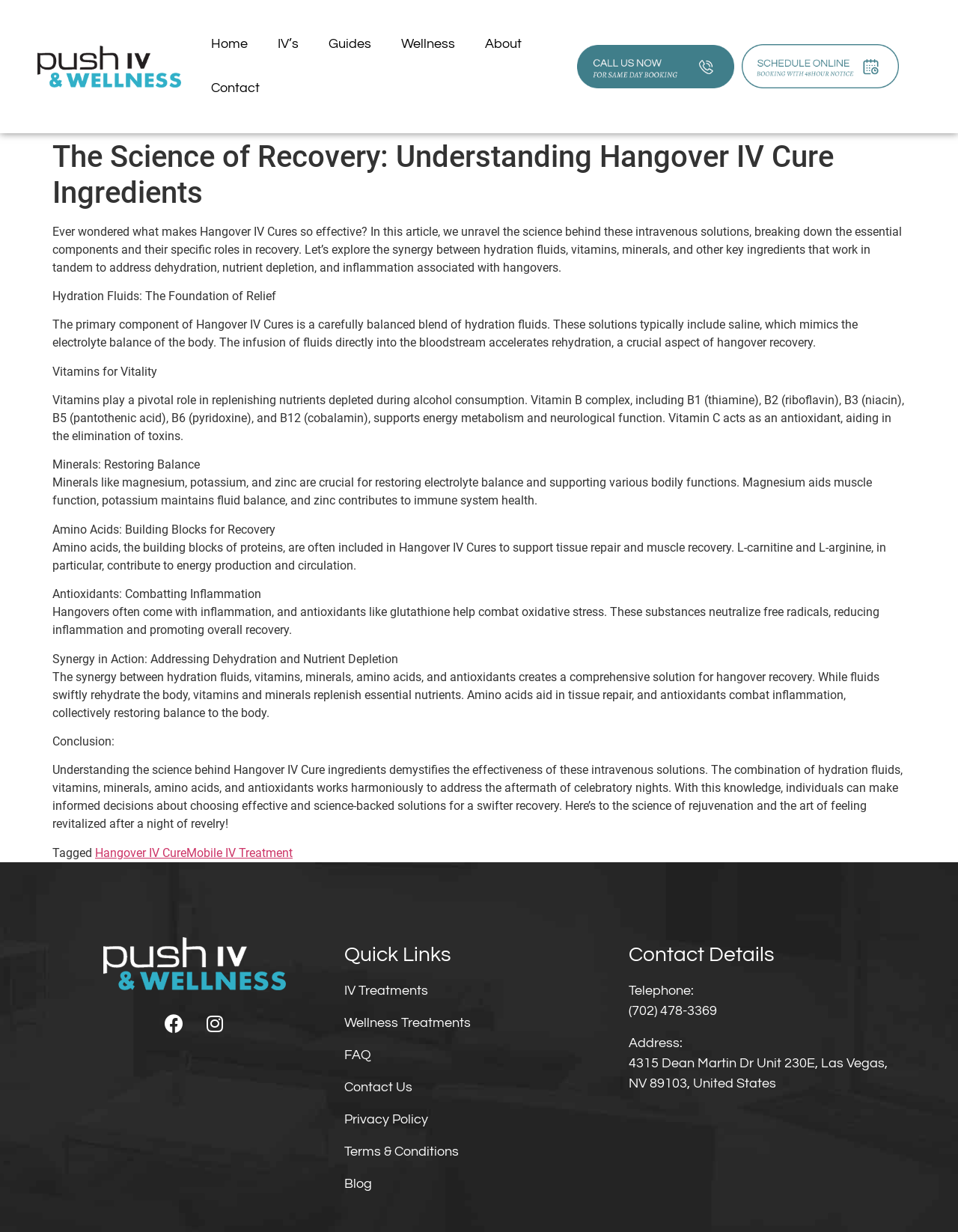Using the format (top-left x, top-left y, bottom-right x, bottom-right y), provide the bounding box coordinates for the described UI element. All values should be floating point numbers between 0 and 1: Contact Us

[0.359, 0.874, 0.641, 0.891]